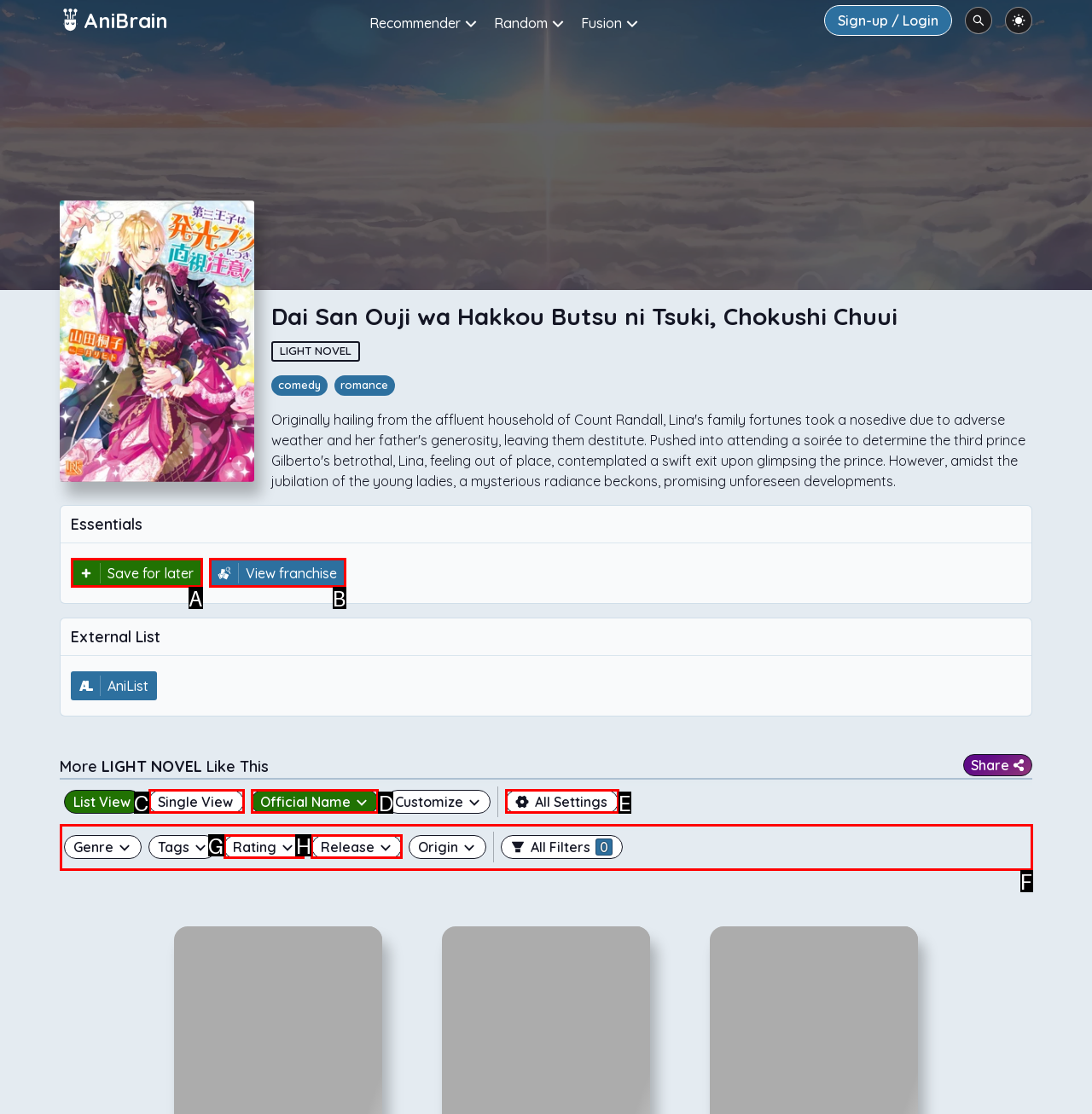Identify the HTML element that corresponds to the description: Home Provide the letter of the matching option directly from the choices.

None